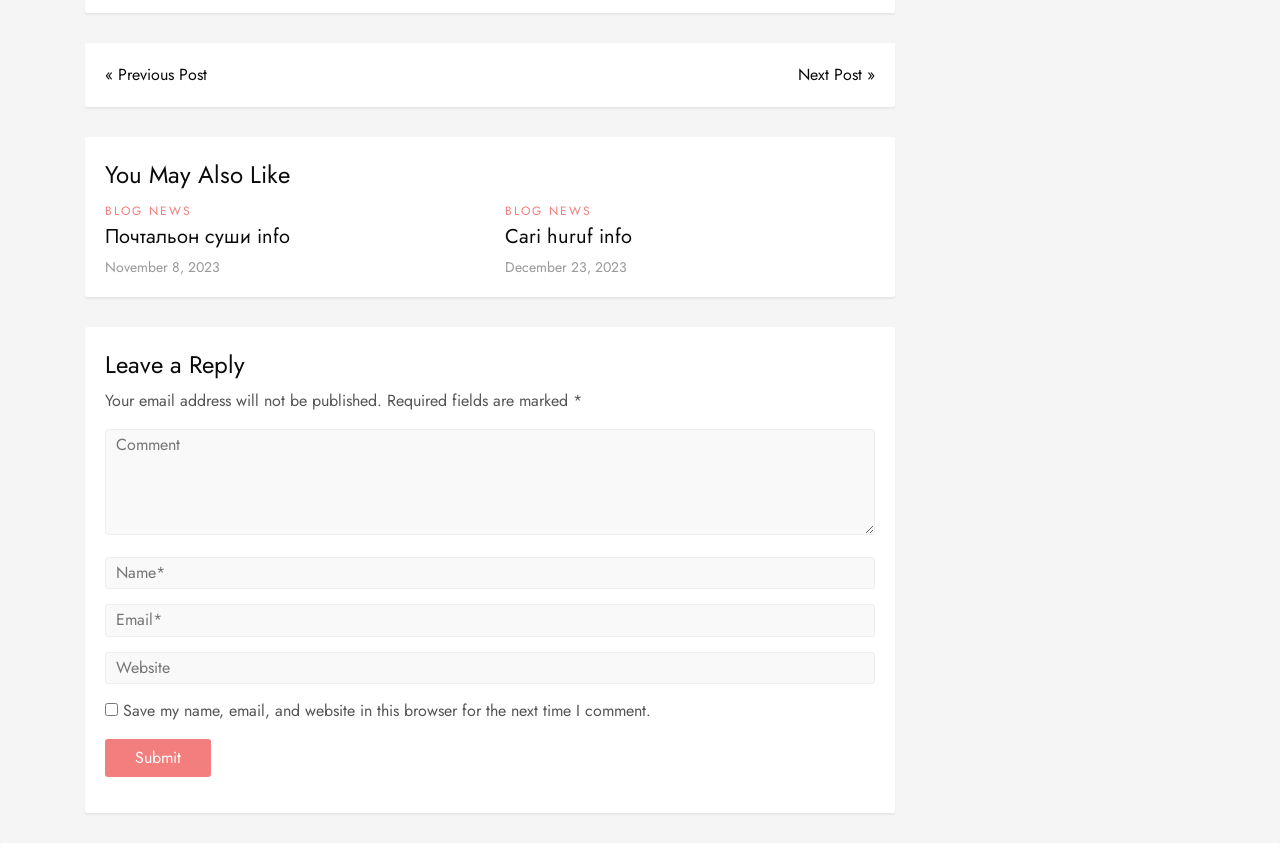Specify the bounding box coordinates of the element's area that should be clicked to execute the given instruction: "Contact us". The coordinates should be four float numbers between 0 and 1, i.e., [left, top, right, bottom].

None